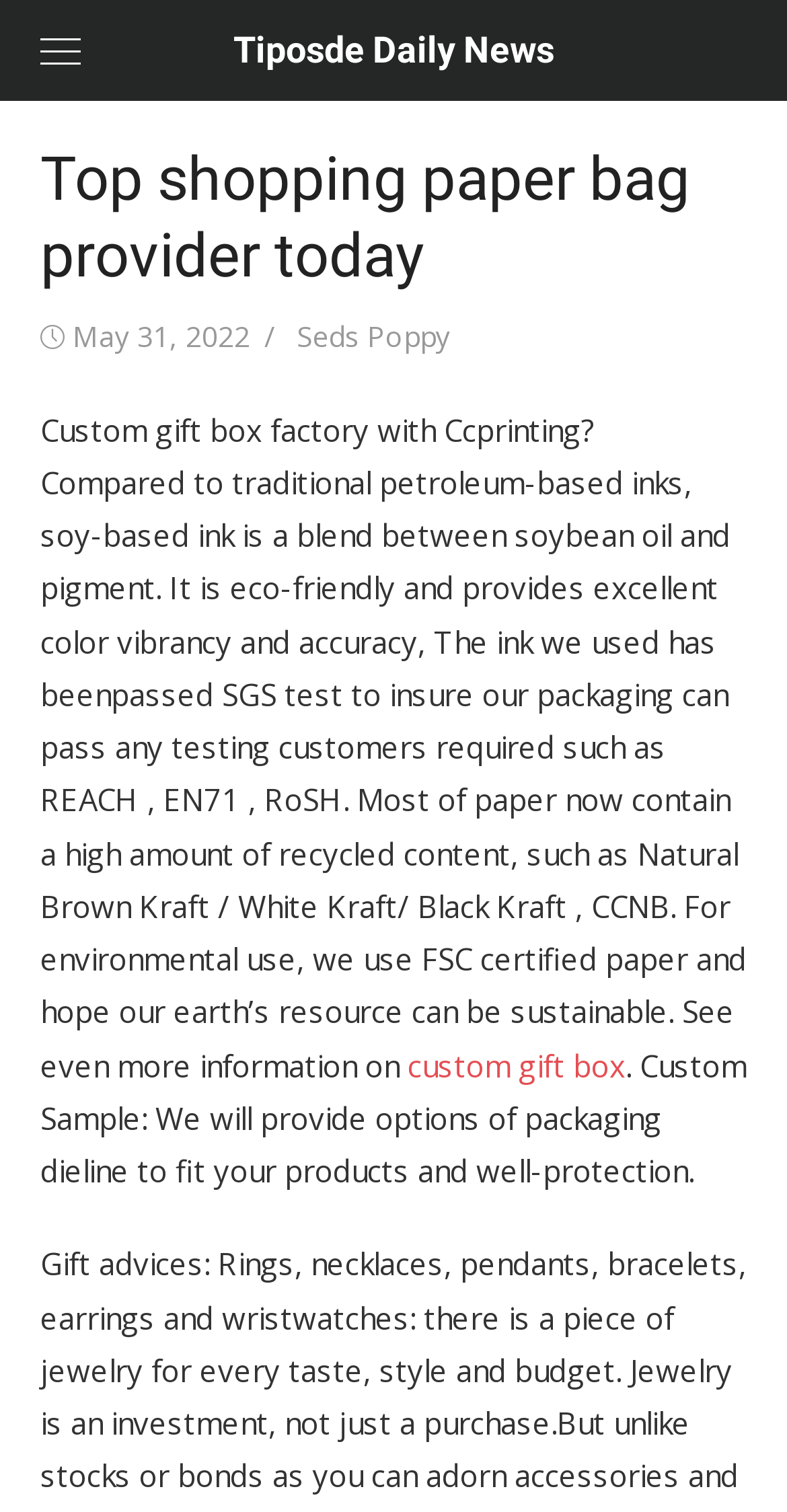Give a complete and precise description of the webpage's appearance.

The webpage appears to be an article or blog post from "Tiposde Daily News" with a focus on custom gift box factories and eco-friendly packaging. At the top of the page, there is a link to "Skip to content" and a menu link. The main header of the page reads "Top shopping paper bag provider today" and is positioned near the top of the page.

Below the header, there is a section with the article's metadata, including the date "May 31, 2022" and the author's name "Seds Poppy". The main content of the article is a block of text that discusses the benefits of using soy-based ink in custom gift box production, including its eco-friendliness and vibrant color quality. The text also mentions the use of recycled content in paper production and the company's commitment to sustainability.

There is a link to "custom gift box" within the article, which is positioned near the bottom of the page. Additionally, there is a section that appears to be a custom sample option, which provides options for packaging dieline to fit products and ensure well-protection. Overall, the webpage is focused on providing information about custom gift box factories and their eco-friendly packaging options.